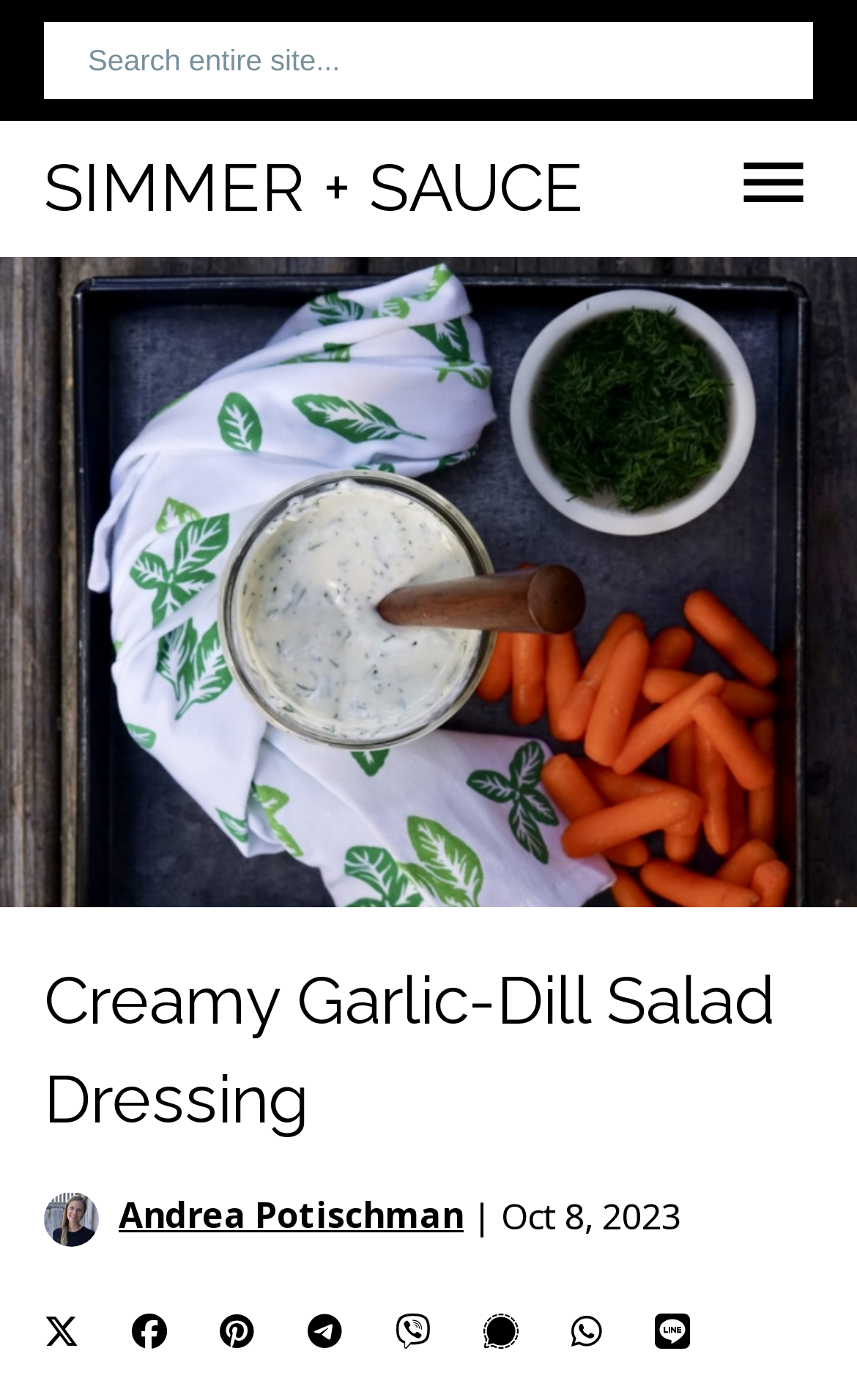Locate the bounding box coordinates of the region to be clicked to comply with the following instruction: "Click on the italian version link". The coordinates must be four float numbers between 0 and 1, in the form [left, top, right, bottom].

None